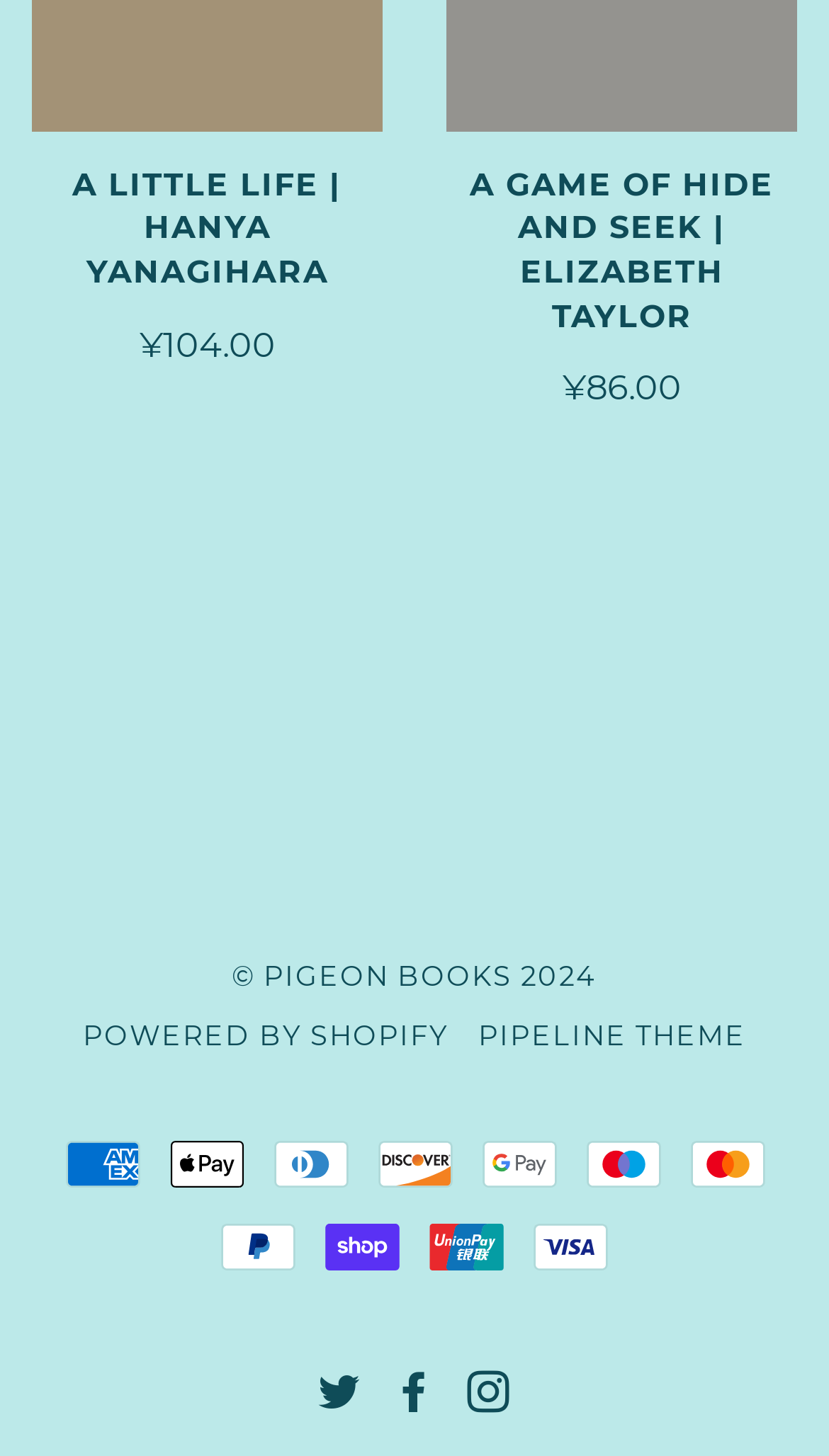Highlight the bounding box coordinates of the element that should be clicked to carry out the following instruction: "Follow PIGEON BOOKS on Twitter". The coordinates must be given as four float numbers ranging from 0 to 1, i.e., [left, top, right, bottom].

[0.383, 0.95, 0.437, 0.972]